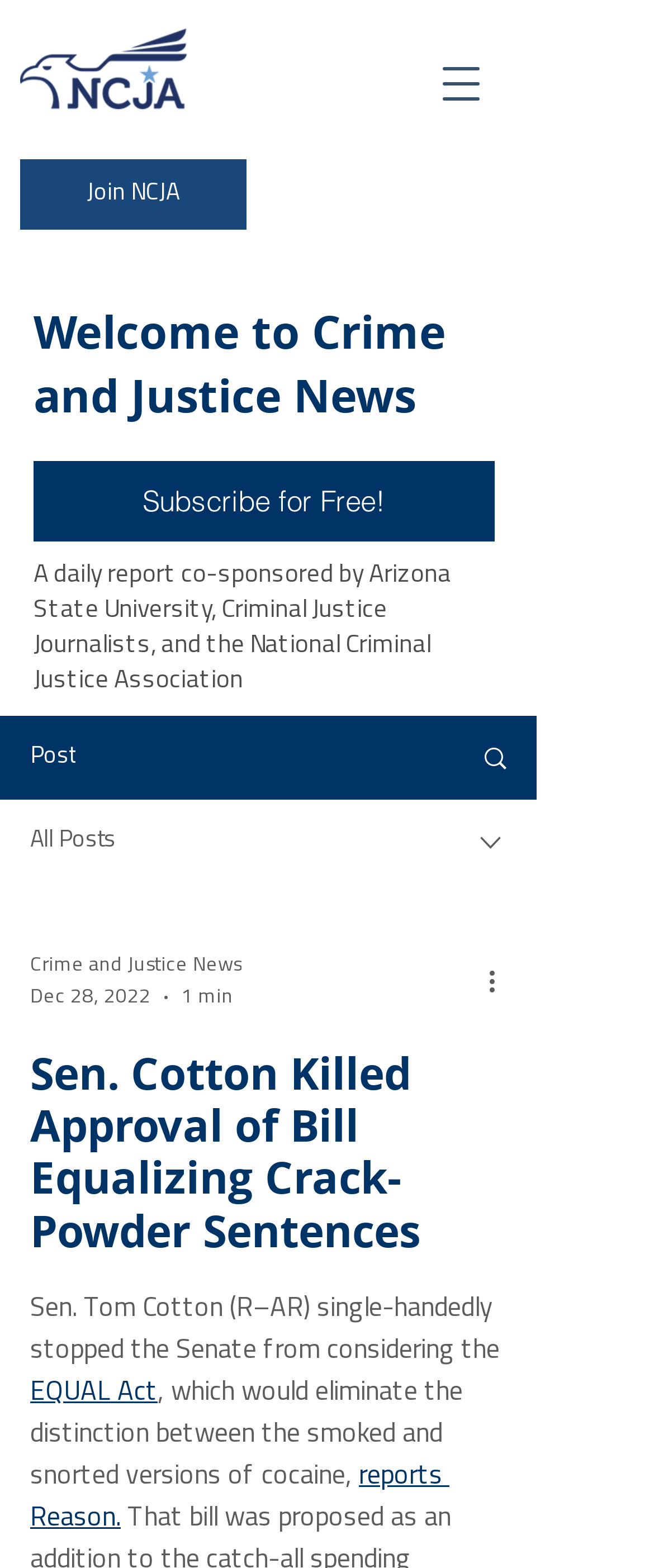Please identify the bounding box coordinates of the region to click in order to complete the given instruction: "Subscribe for Free". The coordinates should be four float numbers between 0 and 1, i.e., [left, top, right, bottom].

[0.051, 0.294, 0.756, 0.345]